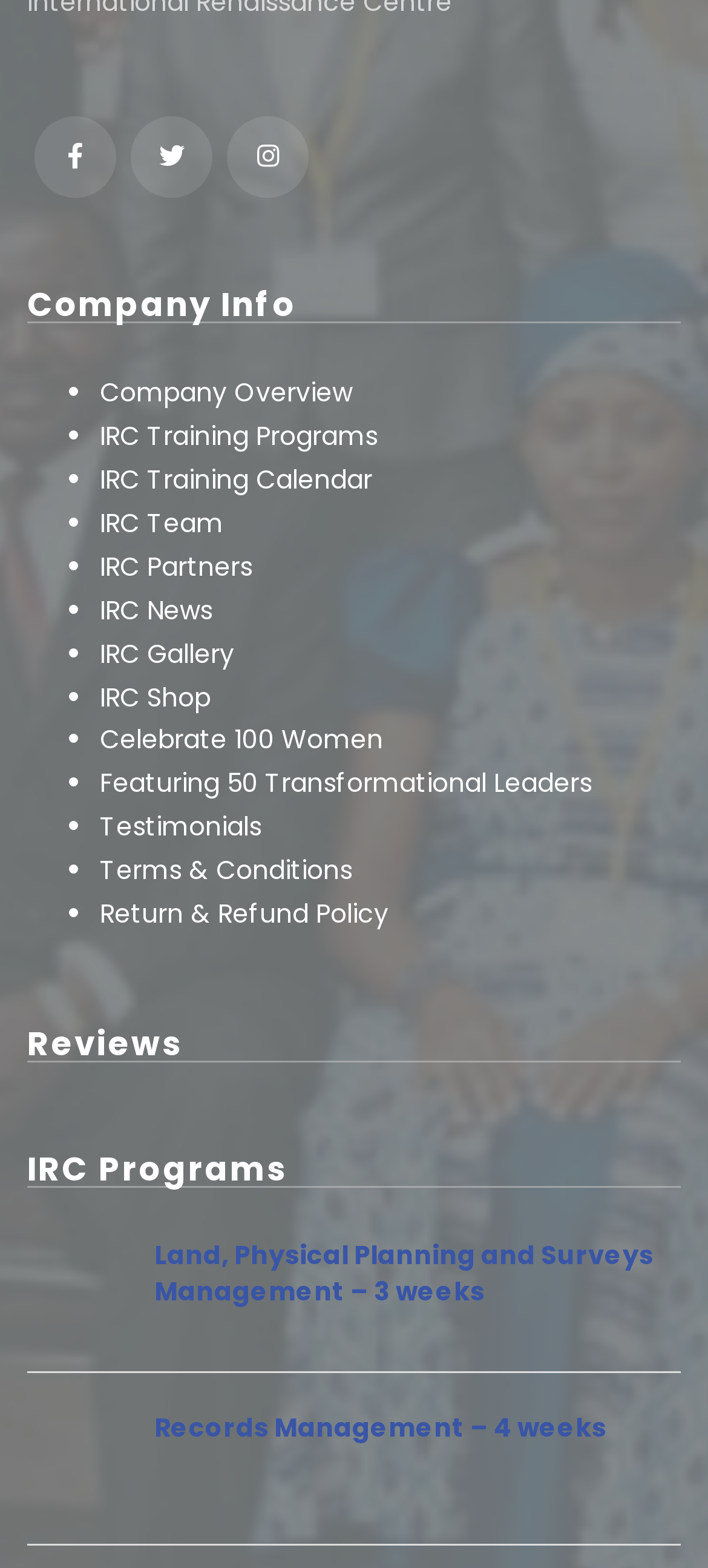Please find the bounding box coordinates of the element that you should click to achieve the following instruction: "Check Terms & Conditions". The coordinates should be presented as four float numbers between 0 and 1: [left, top, right, bottom].

[0.141, 0.544, 0.497, 0.567]